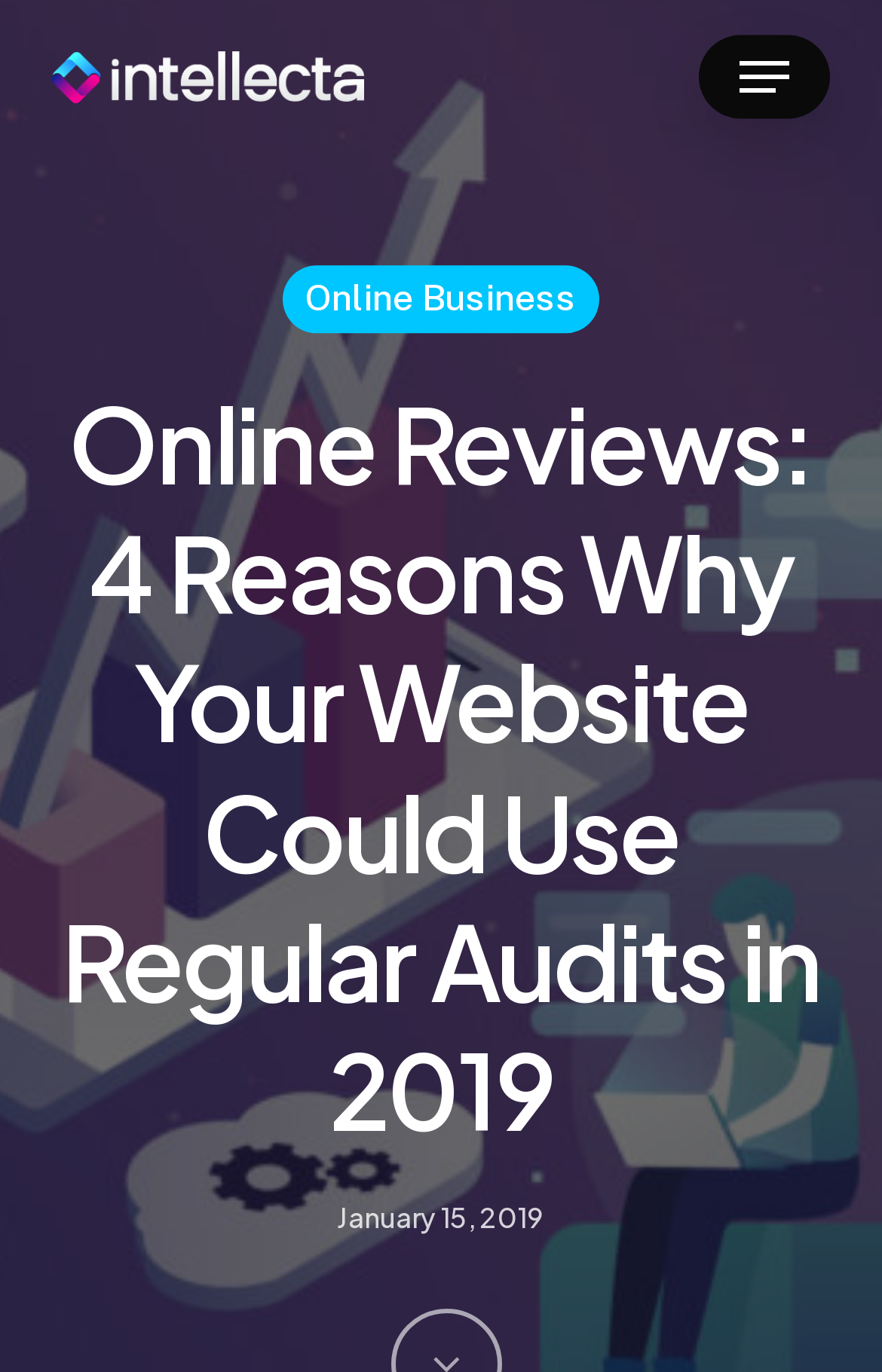Summarize the webpage with intricate details.

The webpage appears to be a blog post or article titled "Online Reviews: 4 Reasons Why Your Website Could Use Regular Audits in 2019". At the top left of the page, there is a logo or icon of "intellecta" accompanied by a link with the same name. 

To the top right, there is a navigation menu button that is currently not expanded. Below the logo, there is a link to "Online Business" situated roughly in the middle of the page. 

The main heading of the article is prominently displayed, spanning almost the entire width of the page. At the bottom of the page, there is a static text indicating the date "January 15, 2019".